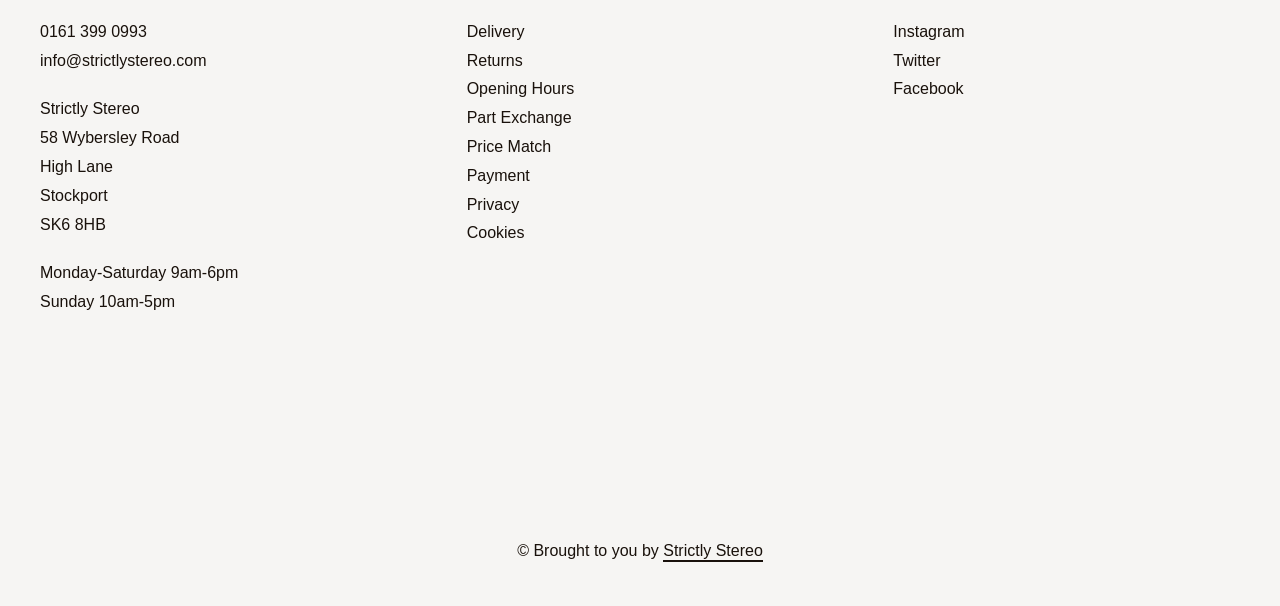Find the bounding box coordinates of the clickable element required to execute the following instruction: "visit the Strictly Stereo homepage". Provide the coordinates as four float numbers between 0 and 1, i.e., [left, top, right, bottom].

[0.518, 0.894, 0.596, 0.927]